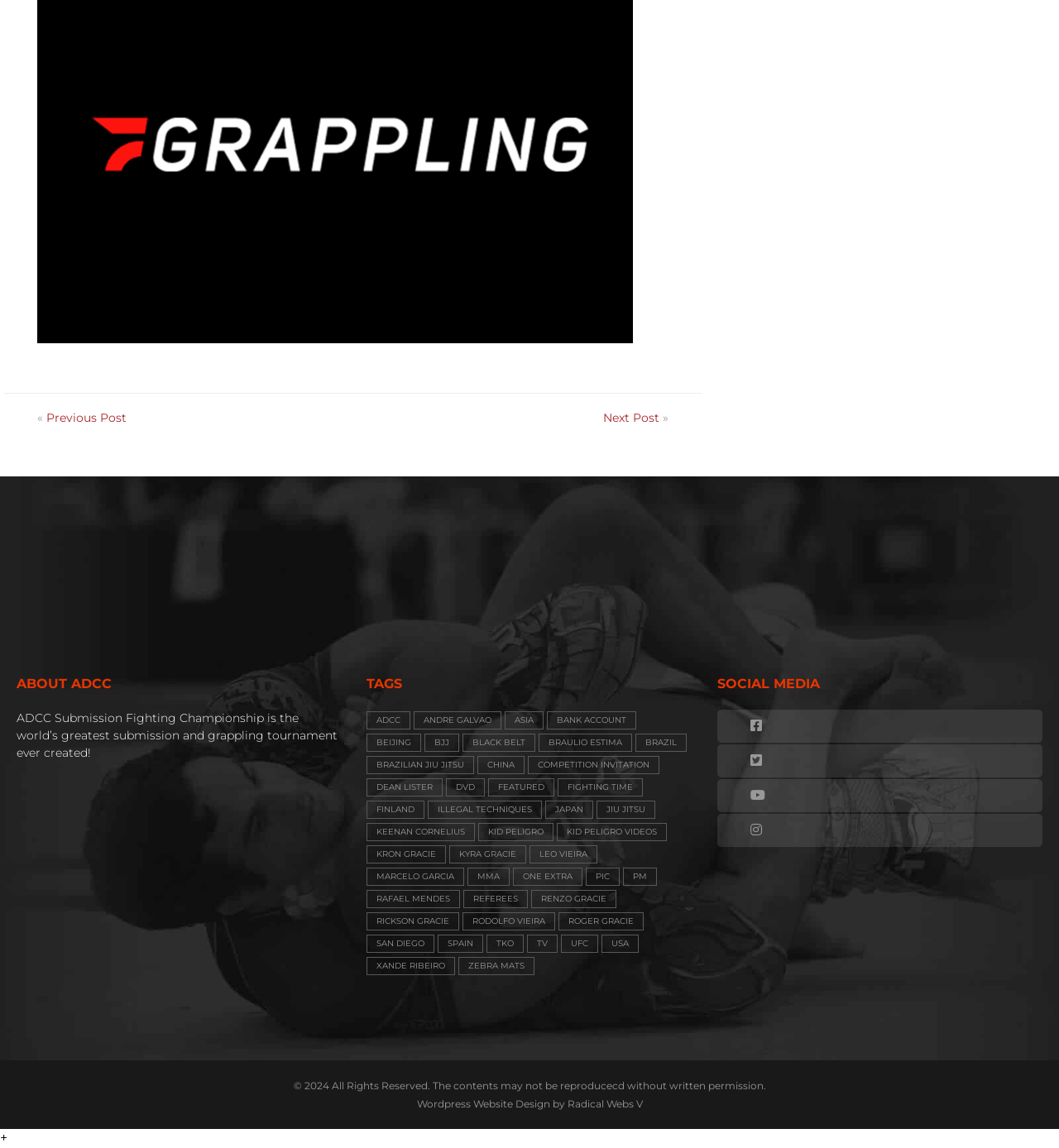How many items are related to Marcelo Garcia?
Provide a thorough and detailed answer to the question.

The number of items related to Marcelo Garcia can be found by looking at the link with the text 'Marcelo Garcia (59 items)' which indicates that there are 59 items related to him.